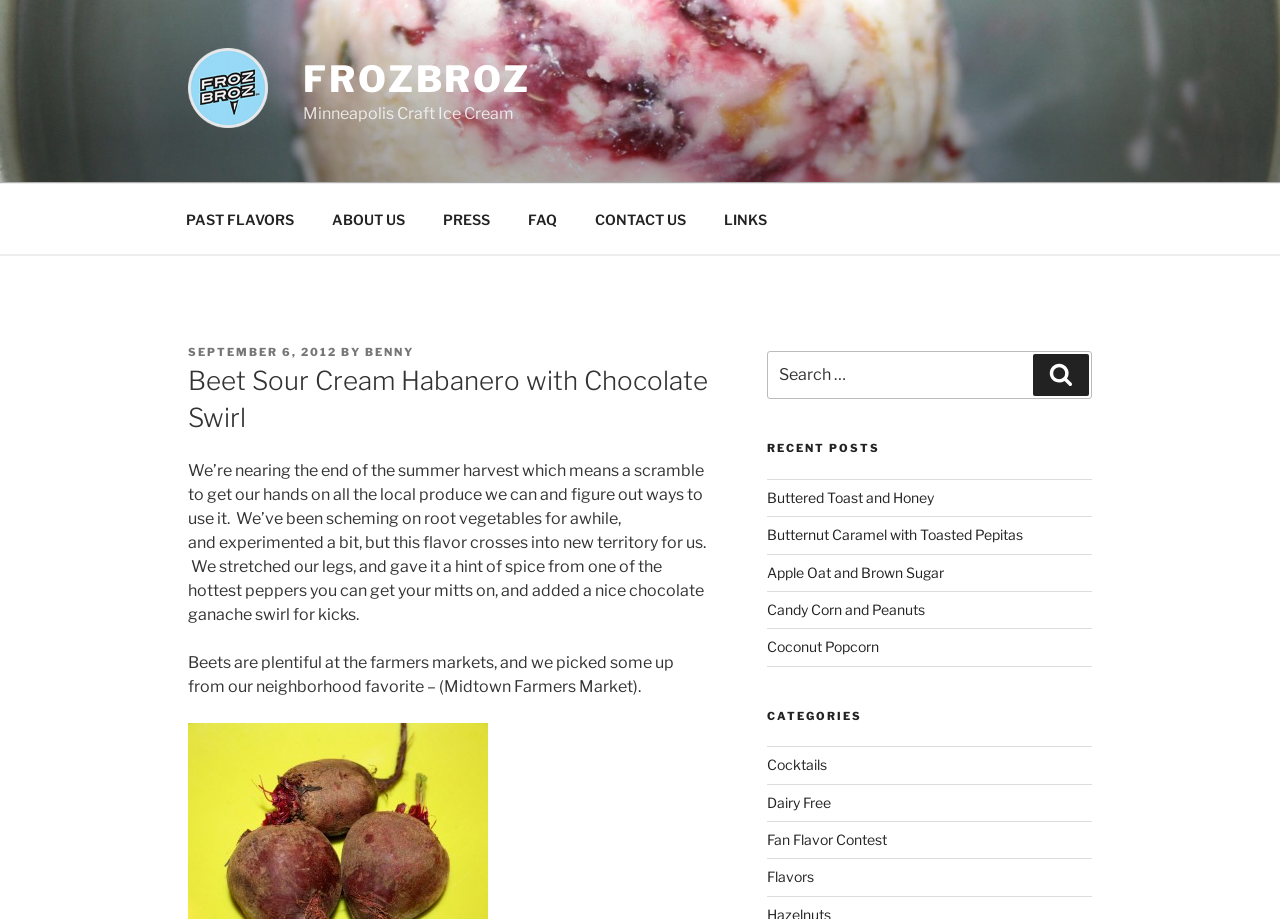What is the name of the ice cream flavor?
Answer the question with a single word or phrase by looking at the picture.

Beet Sour Cream Habanero with Chocolate Swirl